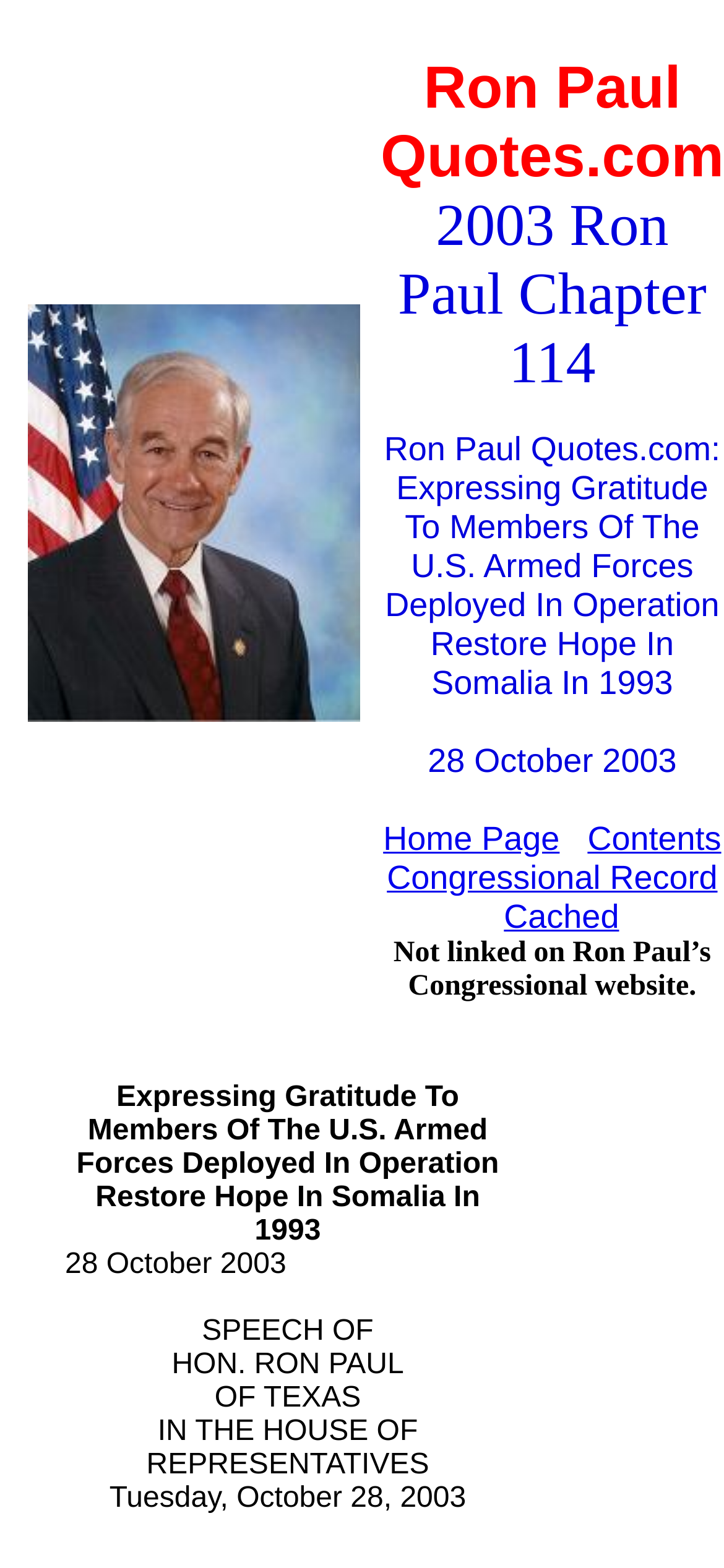Identify the bounding box of the UI component described as: "Cached".

[0.696, 0.573, 0.855, 0.596]